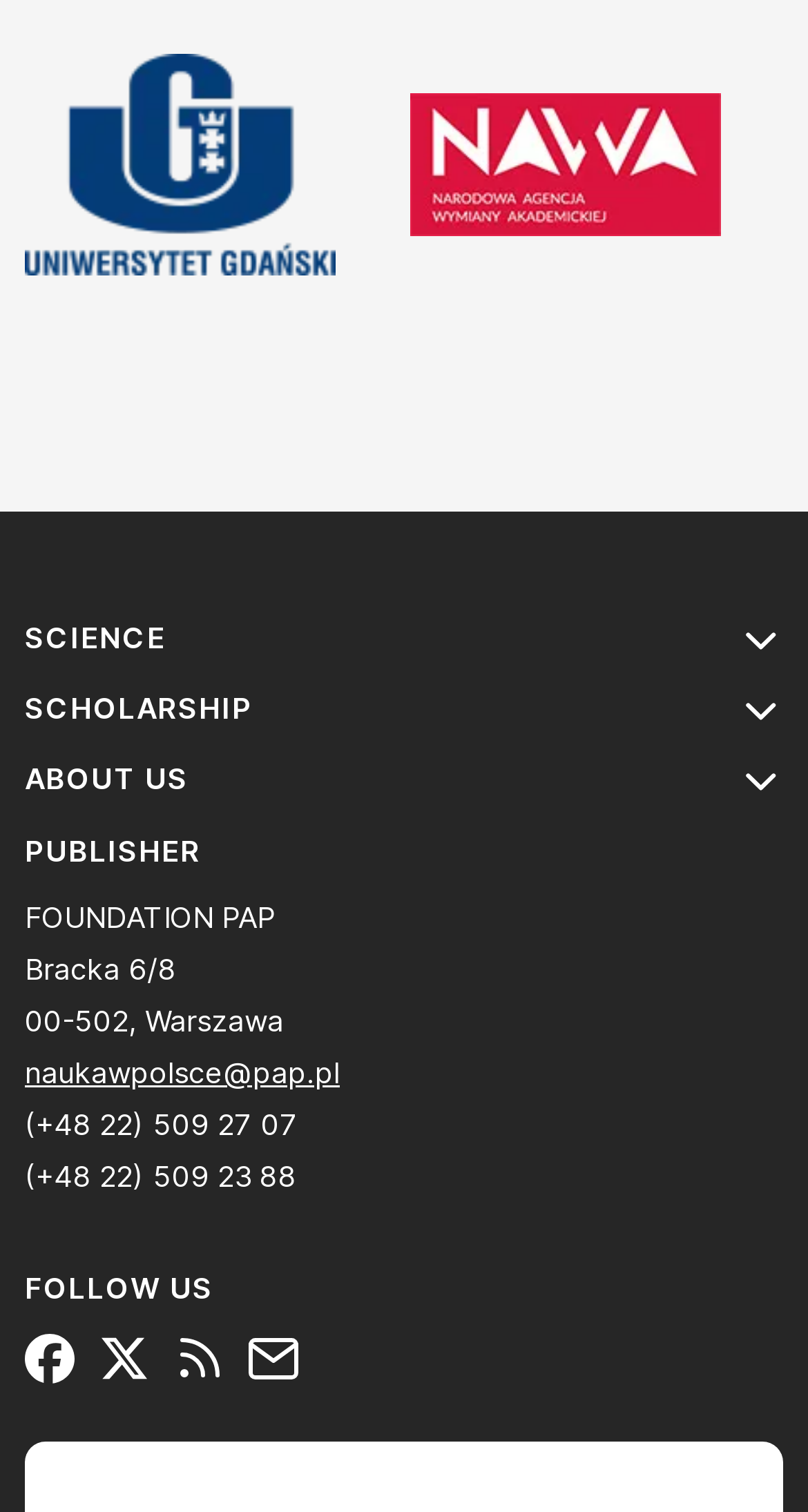Bounding box coordinates are specified in the format (top-left x, top-left y, bottom-right x, bottom-right y). All values are floating point numbers bounded between 0 and 1. Please provide the bounding box coordinate of the region this sentence describes: aria-label="mail"

[0.308, 0.885, 0.369, 0.908]